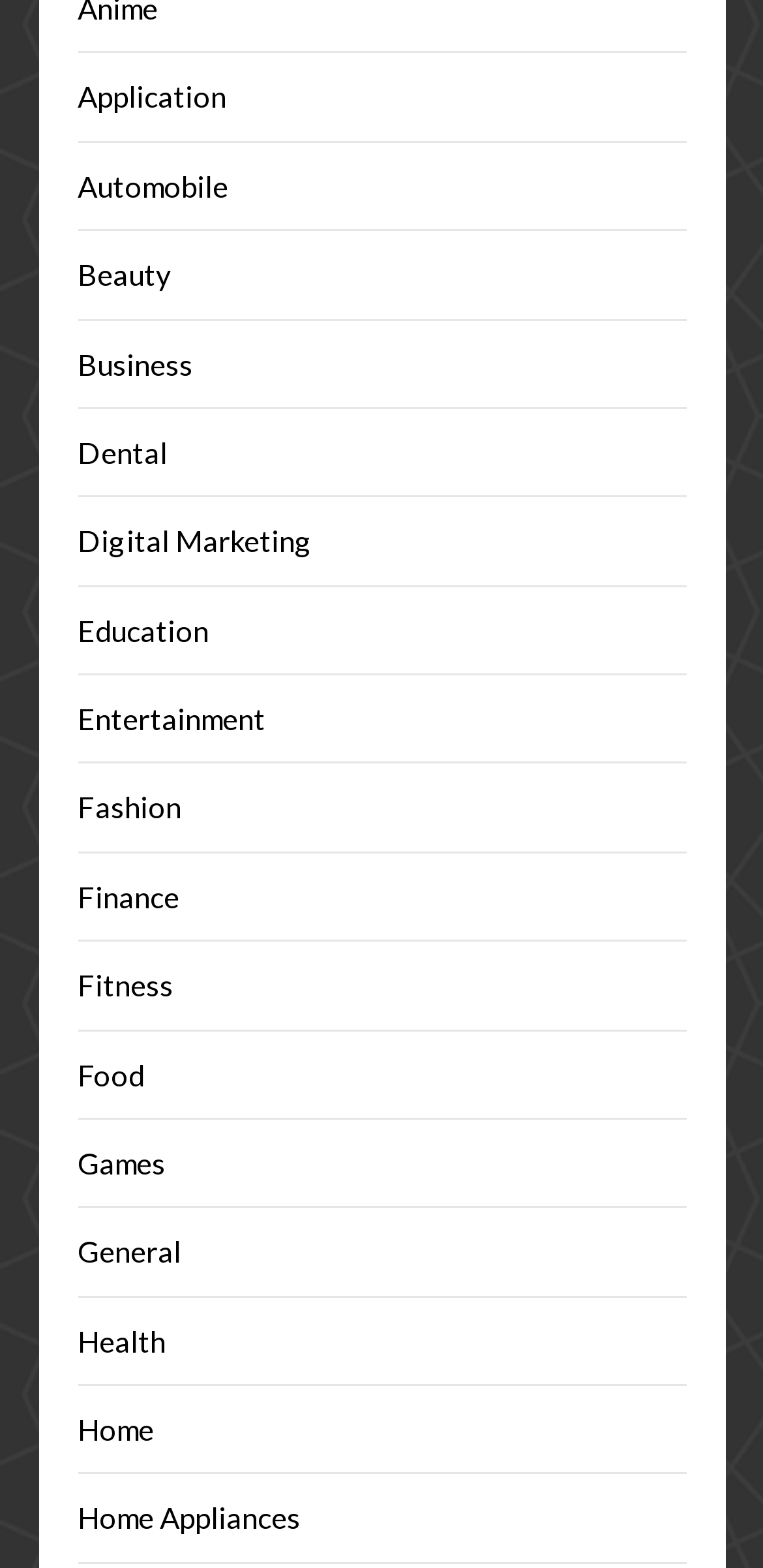Based on the description "Home Appliances", find the bounding box of the specified UI element.

[0.101, 0.957, 0.394, 0.979]